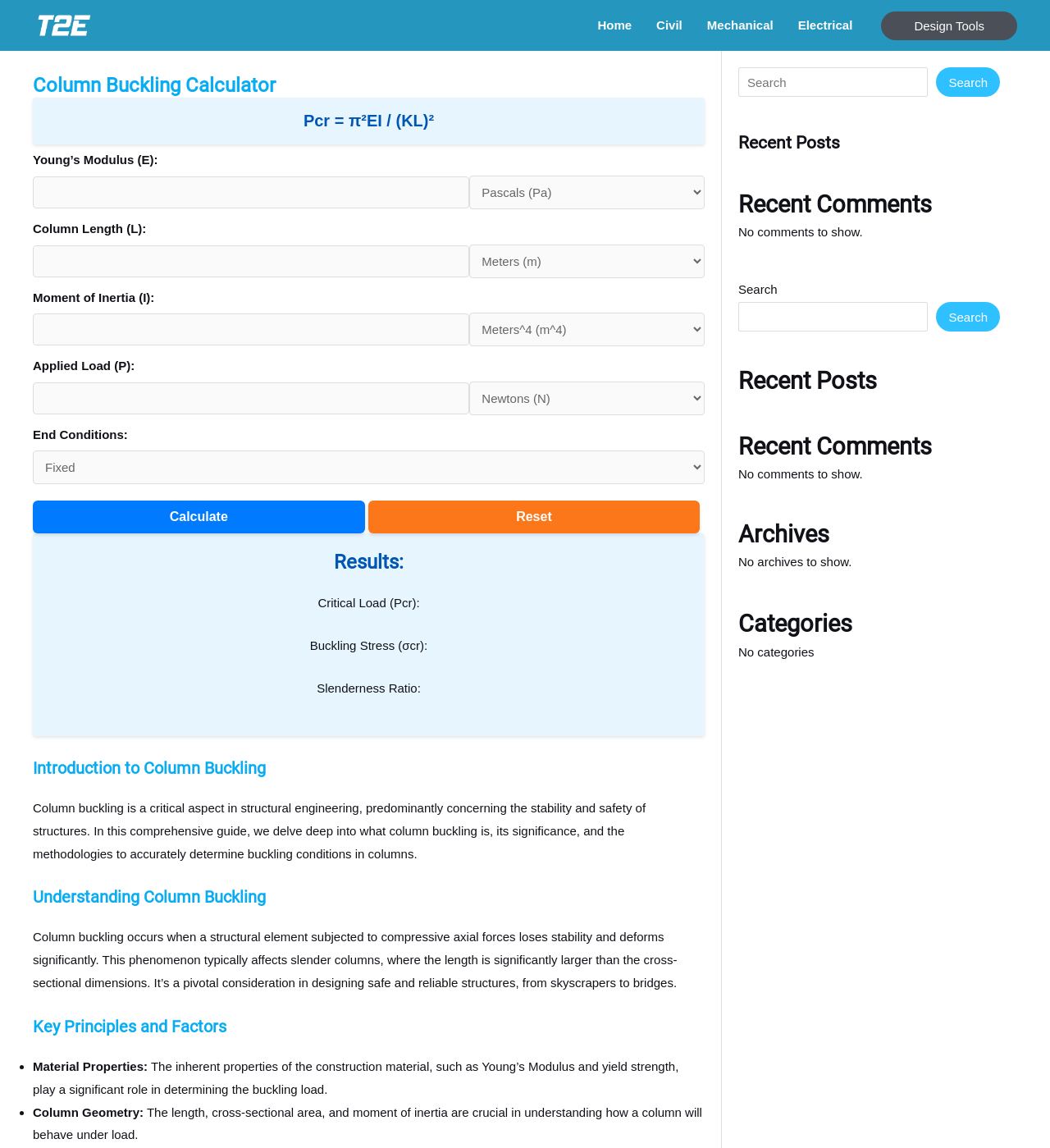How many buttons are there in the Column Buckling Calculator?
Look at the image and answer the question using a single word or phrase.

Two